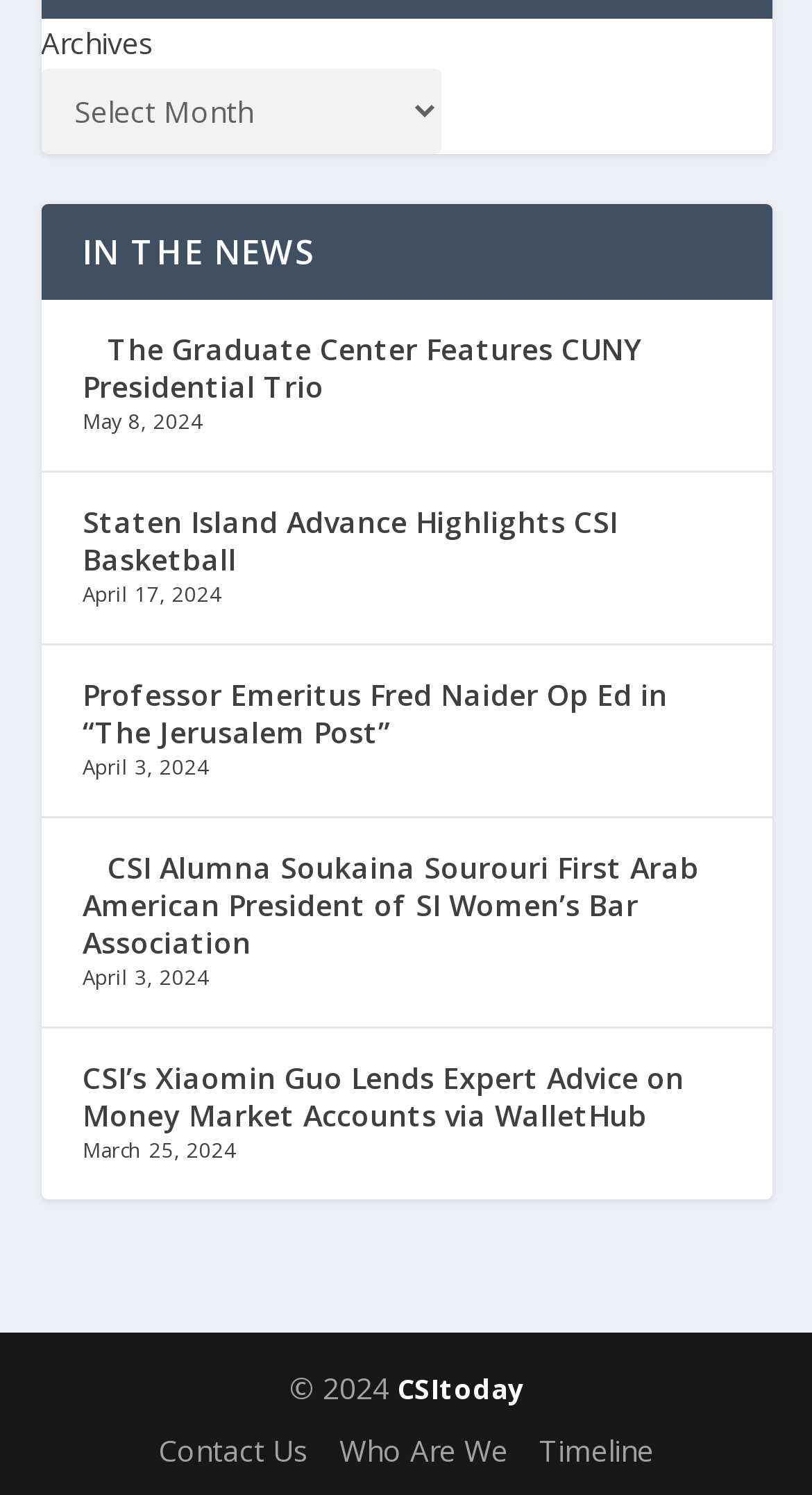Determine the bounding box coordinates of the clickable region to follow the instruction: "Click the Giovanni Colacicchi link".

None